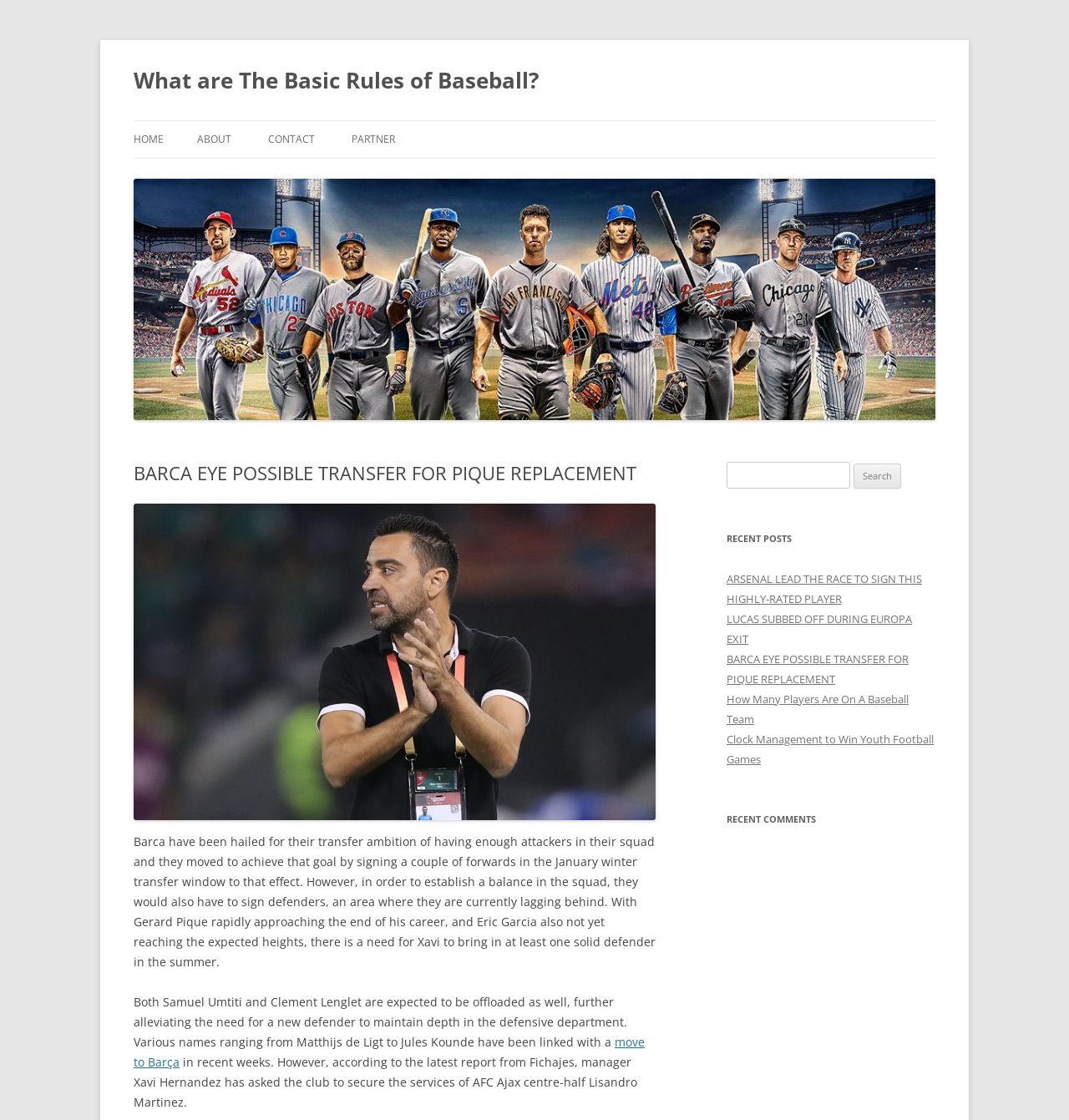How many recent posts are listed?
Please analyze the image and answer the question with as much detail as possible.

In the 'RECENT POSTS' section, there are five links to different articles, including 'ARSENAL LEAD THE RACE TO SIGN THIS HIGHLY-RATED PLAYER', 'LUCAS SUBBED OFF DURING EUROPA EXIT', and others. These links suggest that there are five recent posts listed on the webpage.